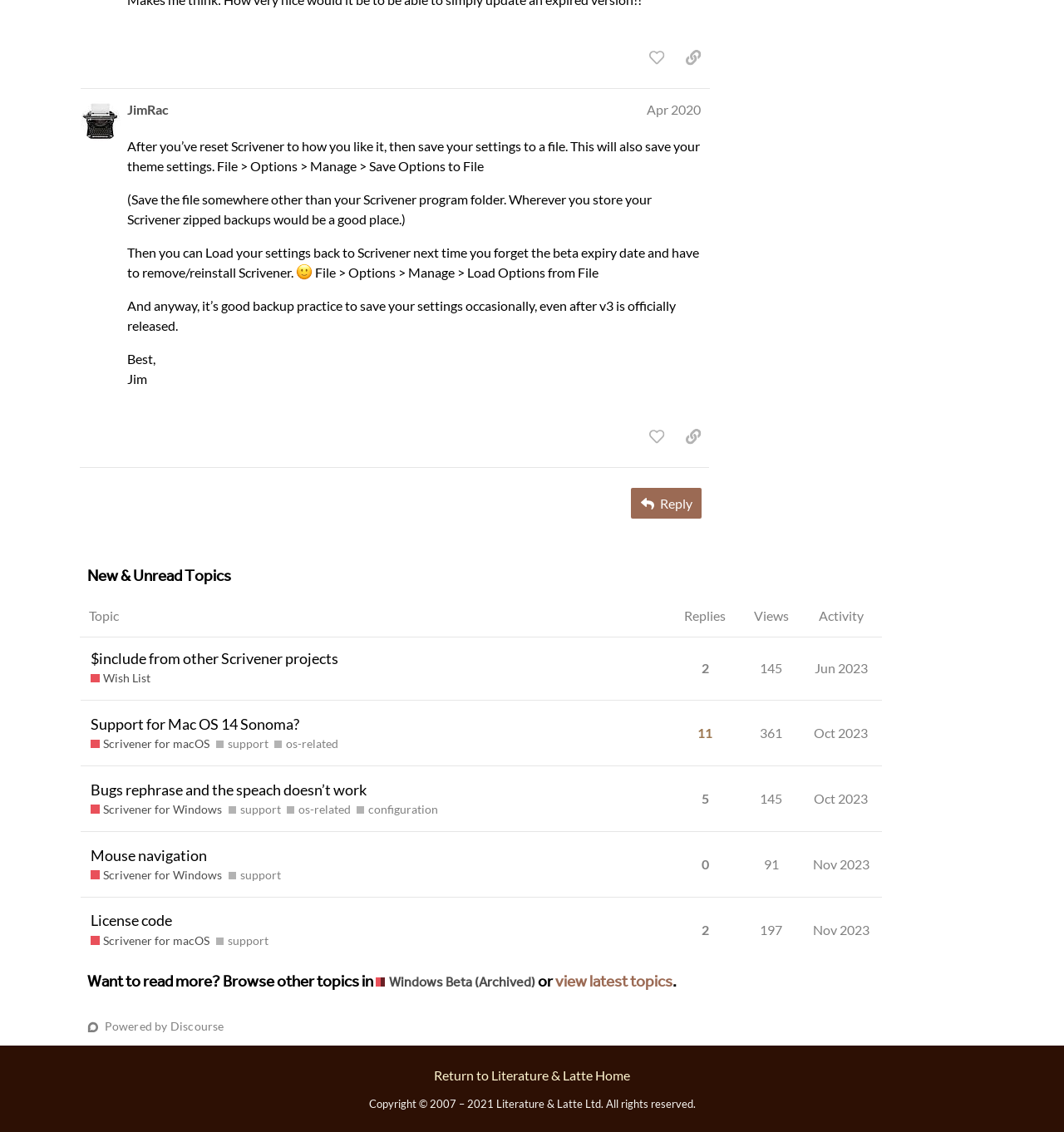Determine the bounding box coordinates of the clickable region to execute the instruction: "Reply to the post". The coordinates should be four float numbers between 0 and 1, denoted as [left, top, right, bottom].

[0.593, 0.431, 0.659, 0.458]